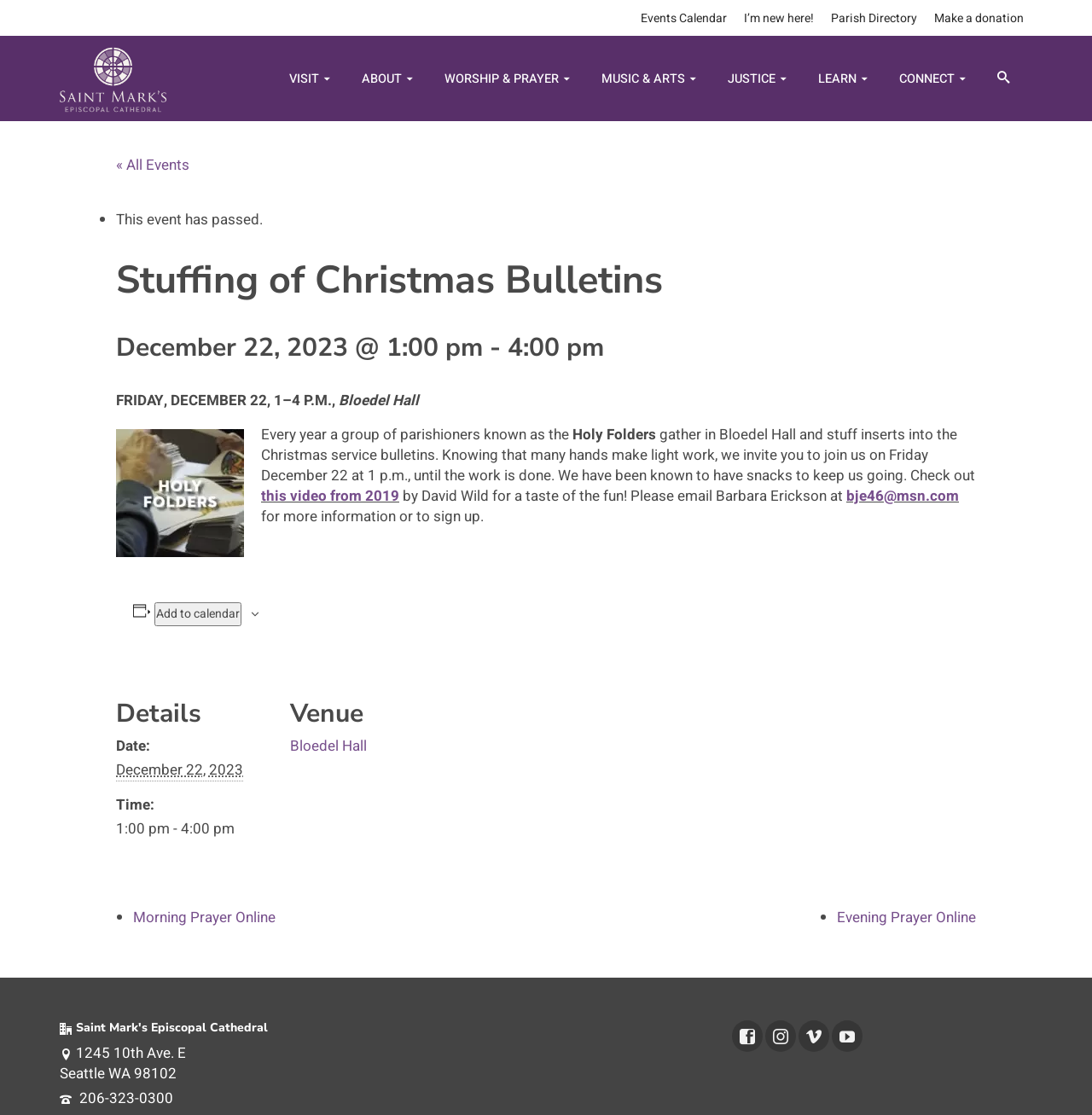Please determine the bounding box coordinates of the area that needs to be clicked to complete this task: 'Click the 'X' link'. The coordinates must be four float numbers between 0 and 1, formatted as [left, top, right, bottom].

None